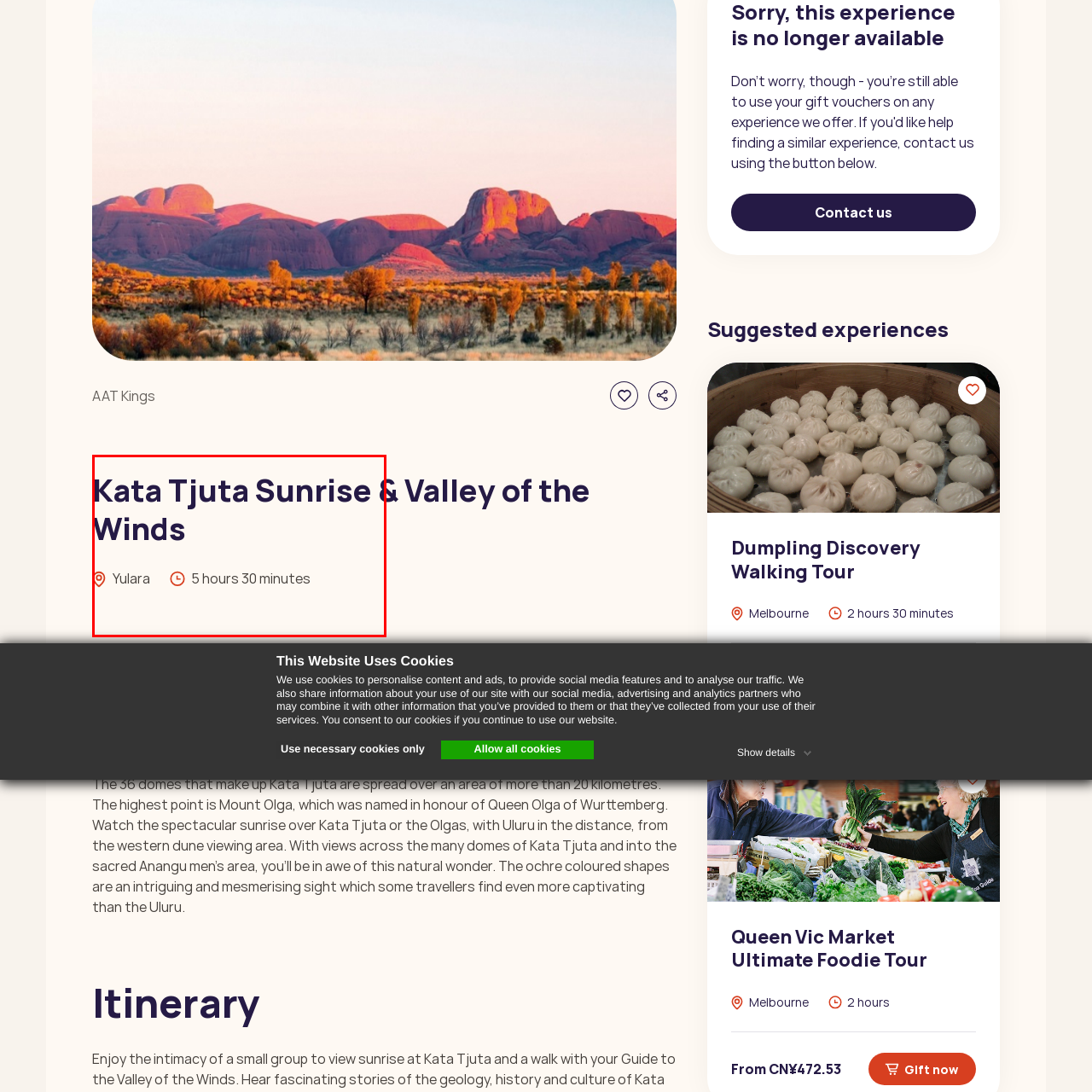What type of people is this journey suitable for?
Concentrate on the image within the red bounding box and respond to the question with a detailed explanation based on the visual information provided.

The caption describes this journey as perfect for nature lovers and adventure seekers, indicating that it is suitable for people who enjoy exploring the outdoors and experiencing new adventures.